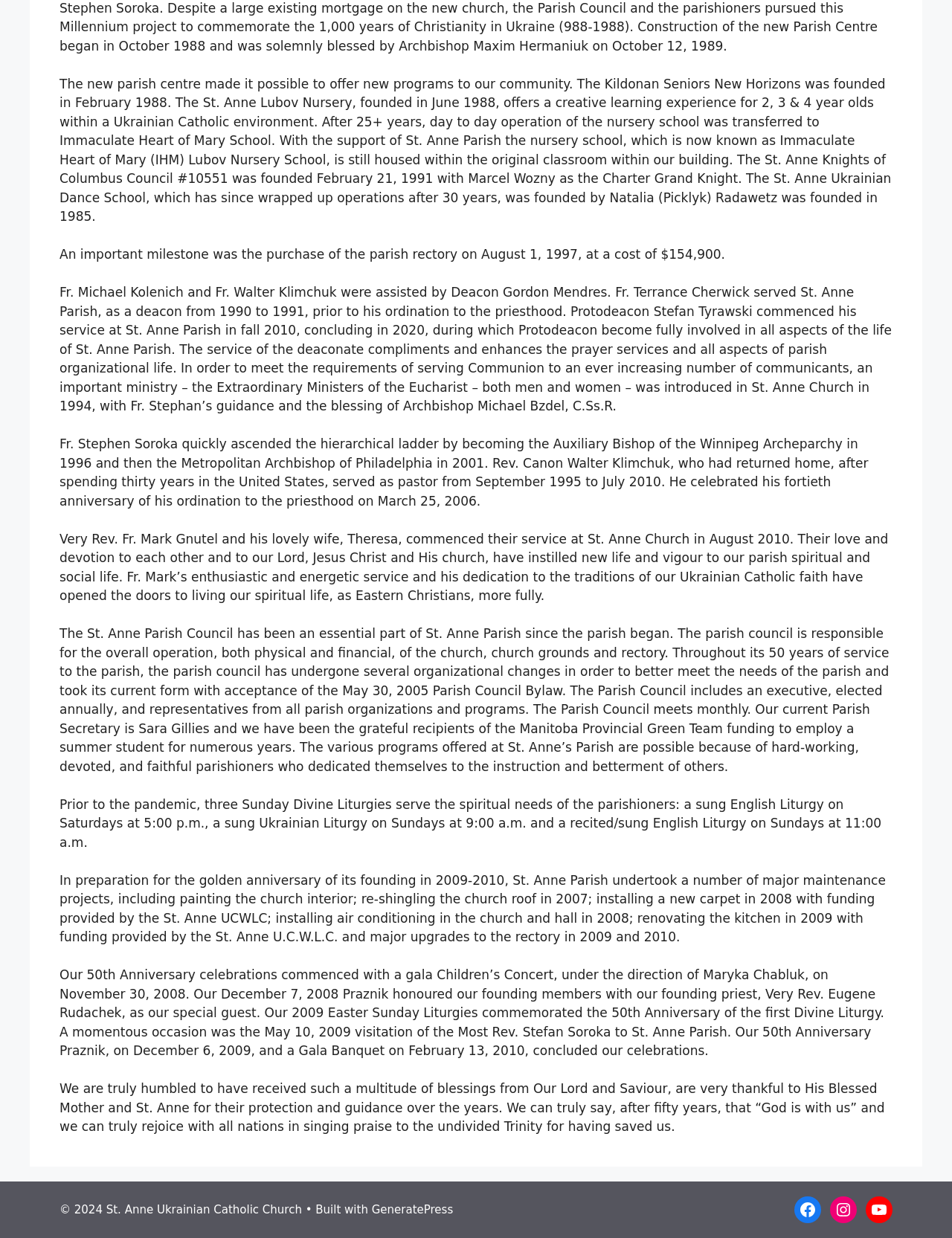How many Divine Liturgies are served on Sundays?
Observe the image and answer the question with a one-word or short phrase response.

Three